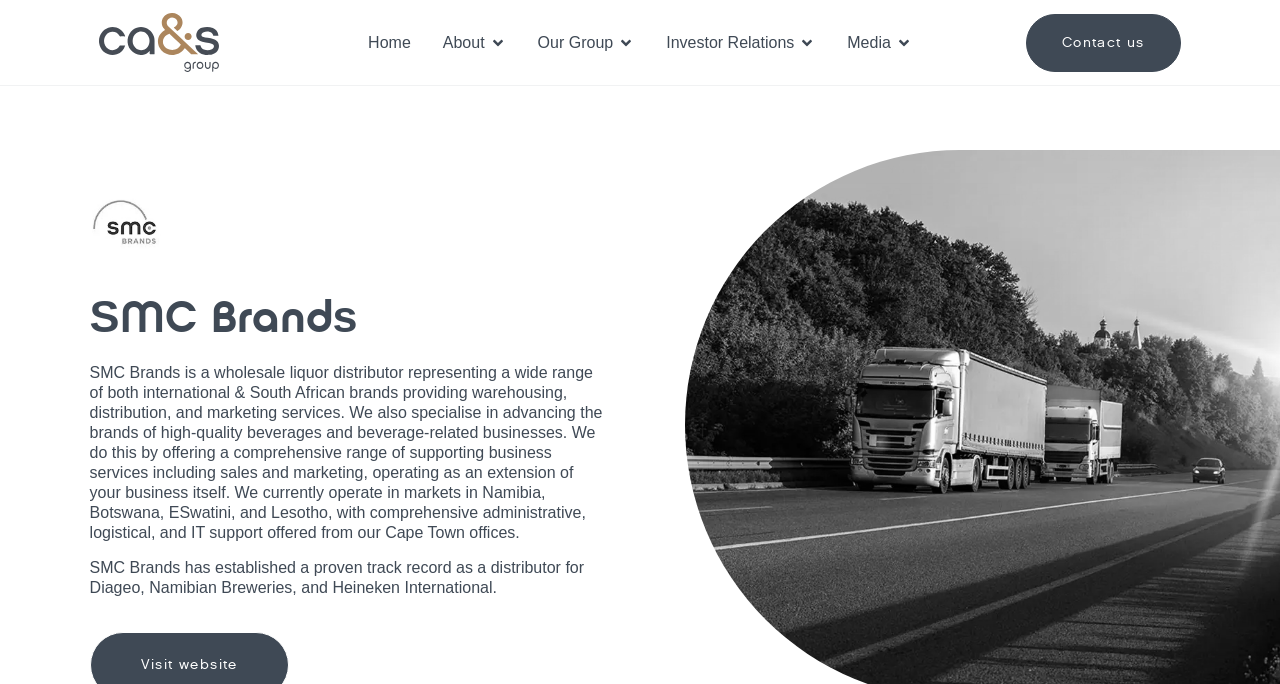Respond with a single word or phrase:
What is the name of the company?

SMC Brands